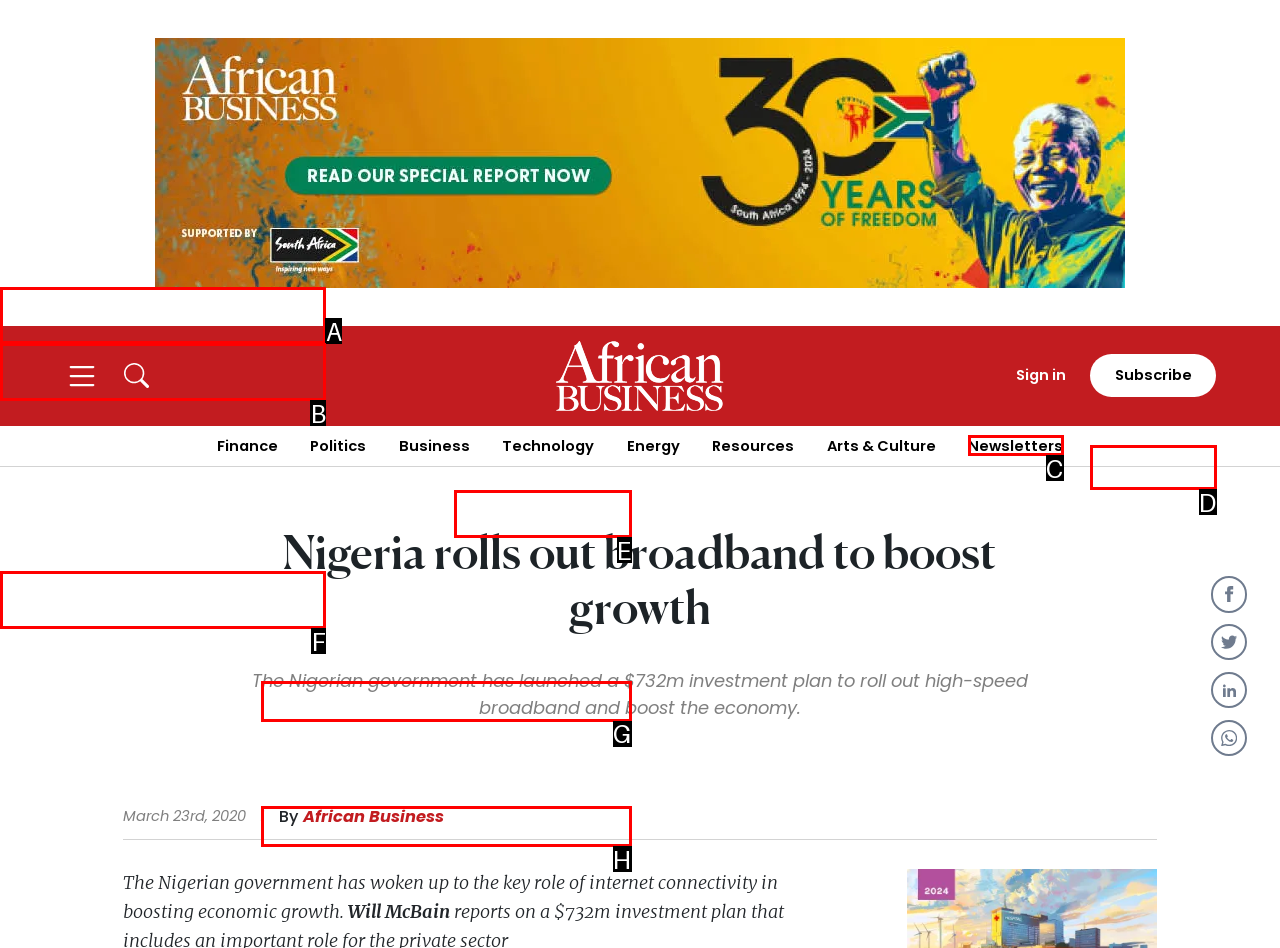Determine the letter of the UI element I should click on to complete the task: Click on the 'Create an account' button from the provided choices in the screenshot.

G